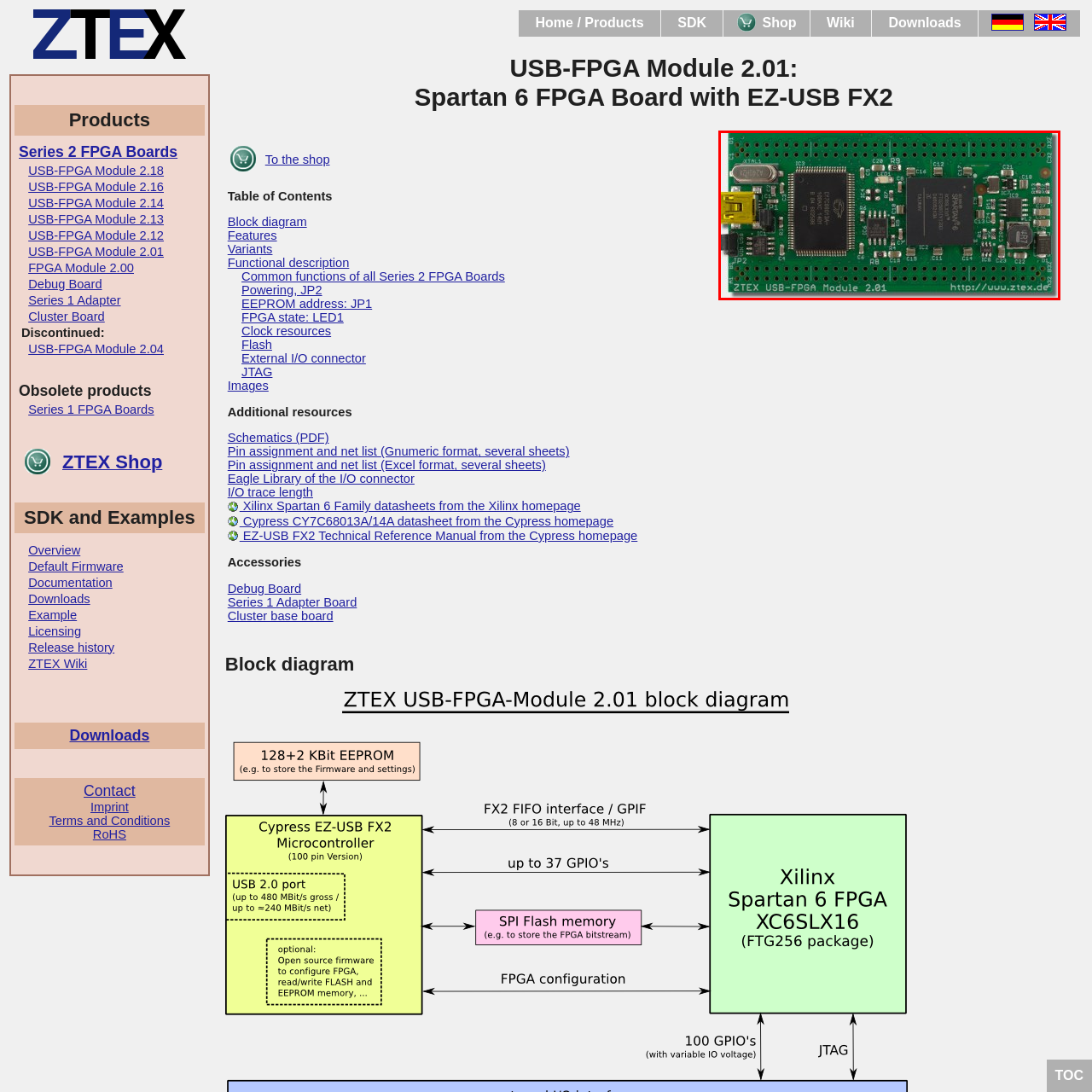What is the manufacturer of the module?
Please closely examine the image within the red bounding box and provide a detailed answer based on the visual information.

The caption clearly states that the ZTEX logo is visible on the board, indicating that ZTEX is the manufacturer of the ZTEX USB-FPGA Module 2.01.